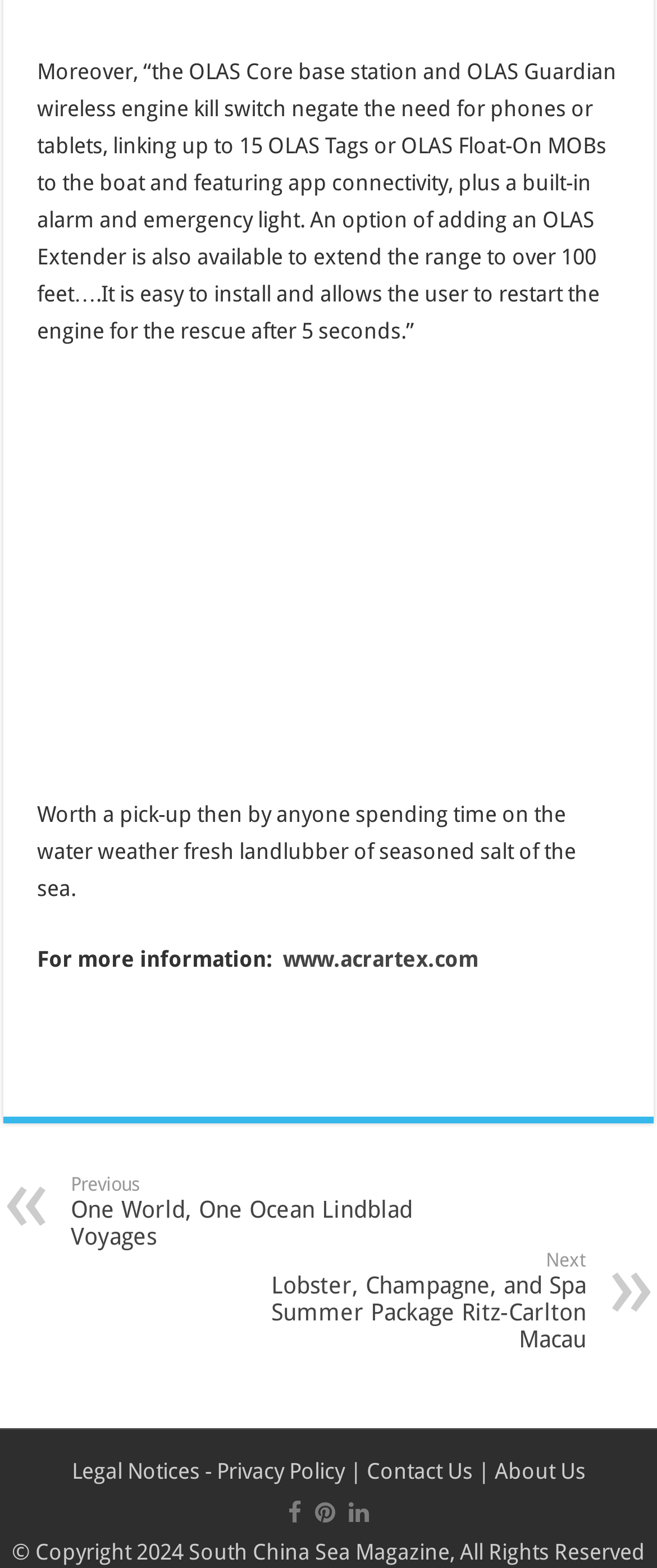What is the purpose of OLAS Core base station?
Answer the question based on the image using a single word or a brief phrase.

Engine kill switch